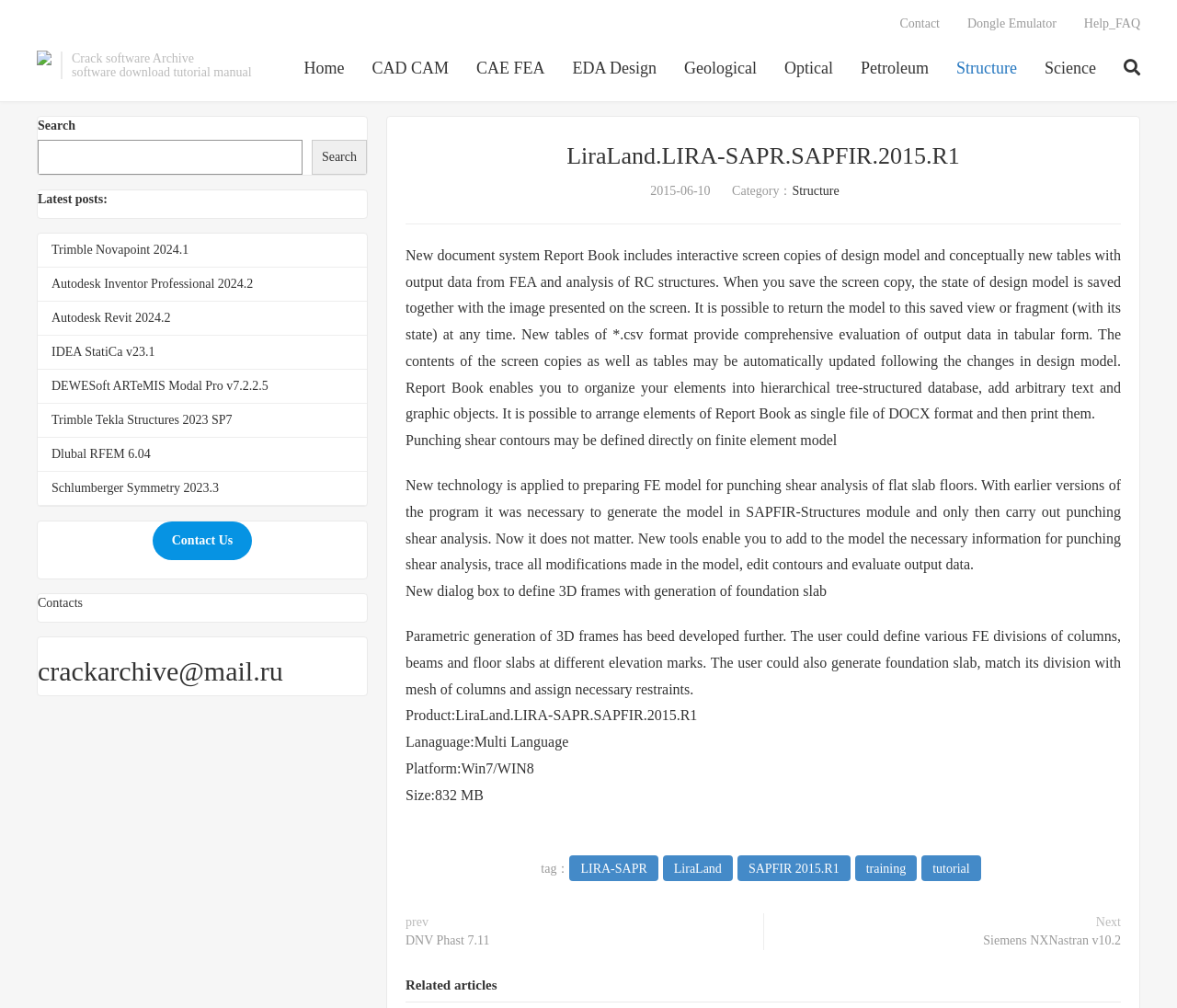Give a detailed account of the webpage's layout and content.

This webpage appears to be a software archive or download portal, with a focus on engineering and design software. At the top of the page, there is a header section with a logo and a navigation menu with links to various categories, including CAD CAM, CAE FEA, EDA Design, and more.

Below the header, there is a section with a title "LiraLand.LIRA-SAPR.SAPFIR.2015.R1-Crack software Archive" and a brief description of the software. This section also contains links to related articles and a search bar.

The main content of the page is divided into two columns. The left column contains a list of links to various software downloads, including Trimble Novapoint, Autodesk Inventor, and IDEA StatiCa. The right column contains a detailed description of the LiraLand.LIRA-SAPR.SAPFIR.2015.R1 software, including its features and capabilities.

The description of the software is divided into several sections, including a brief overview, new features, and technical specifications. The new features section highlights the software's ability to create interactive screen copies of design models, generate tables with output data, and organize elements into a hierarchical tree-structured database.

The technical specifications section lists the software's product name, language, platform, and size. There are also links to related tags and categories, such as LIRA-SAPR, LiraLand, and SAPFIR 2015.R1.

At the bottom of the page, there are links to previous and next articles, as well as a section with the title "Related articles" and a list of links to other software downloads. There is also a search bar and a section with the title "Latest posts" that lists links to recent software downloads.